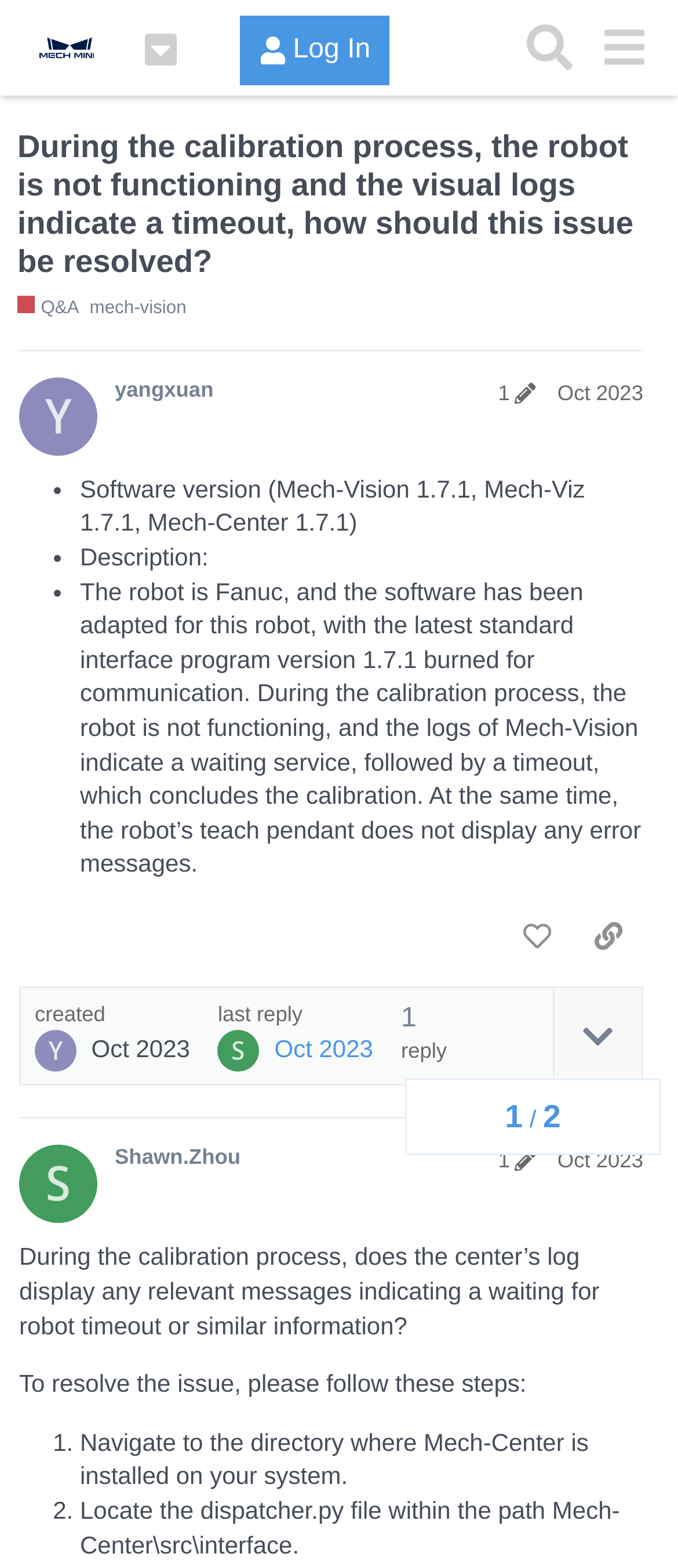Find the bounding box coordinates for the HTML element described as: "last reply Oct 2023". The coordinates should consist of four float values between 0 and 1, i.e., [left, top, right, bottom].

[0.321, 0.639, 0.55, 0.684]